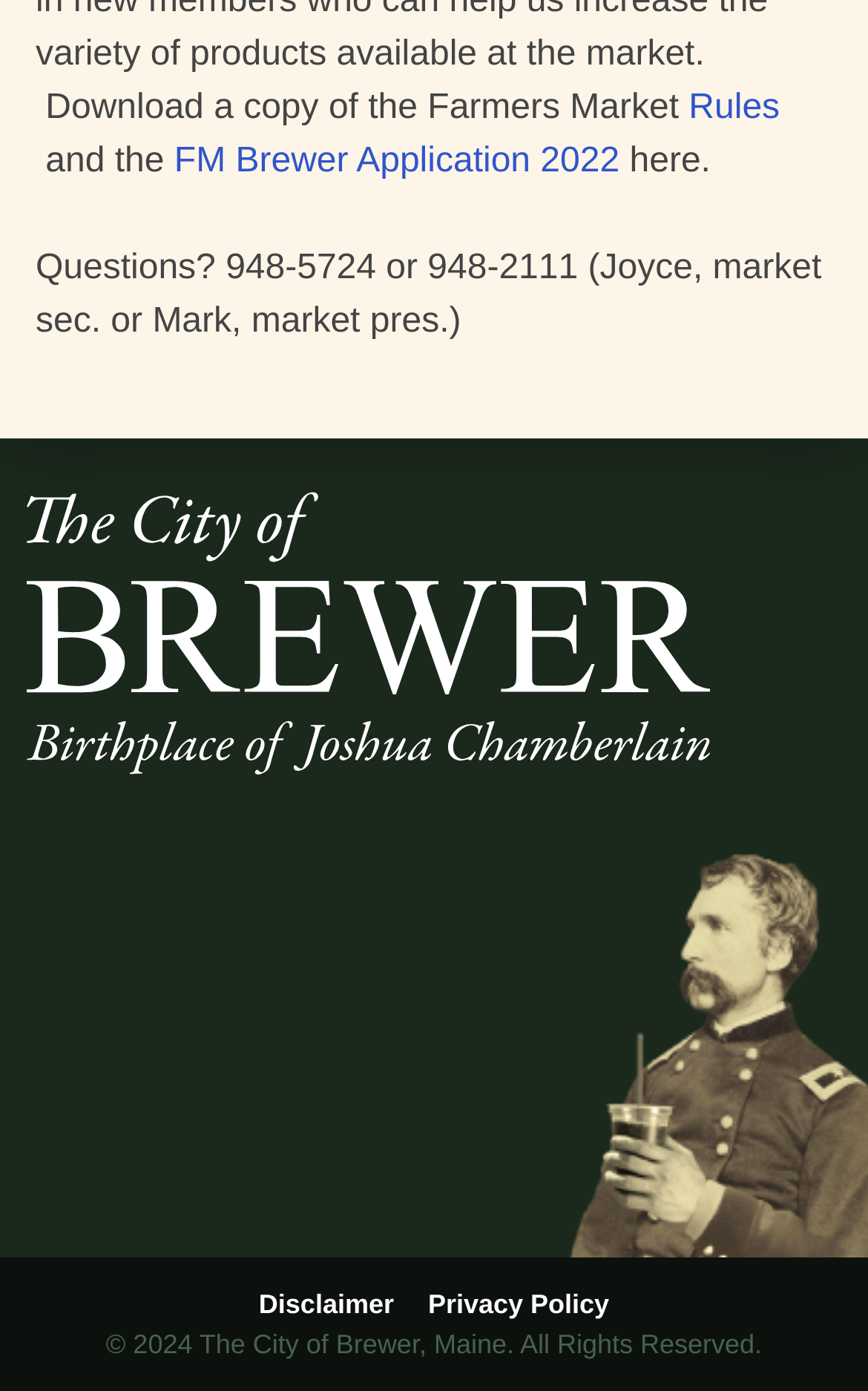Please analyze the image and provide a thorough answer to the question:
How many links are there at the top of the webpage?

There are three links at the top of the webpage: 'Rules', 'FM Brewer Application 2022', and 'The City of Brewer, Maine'.